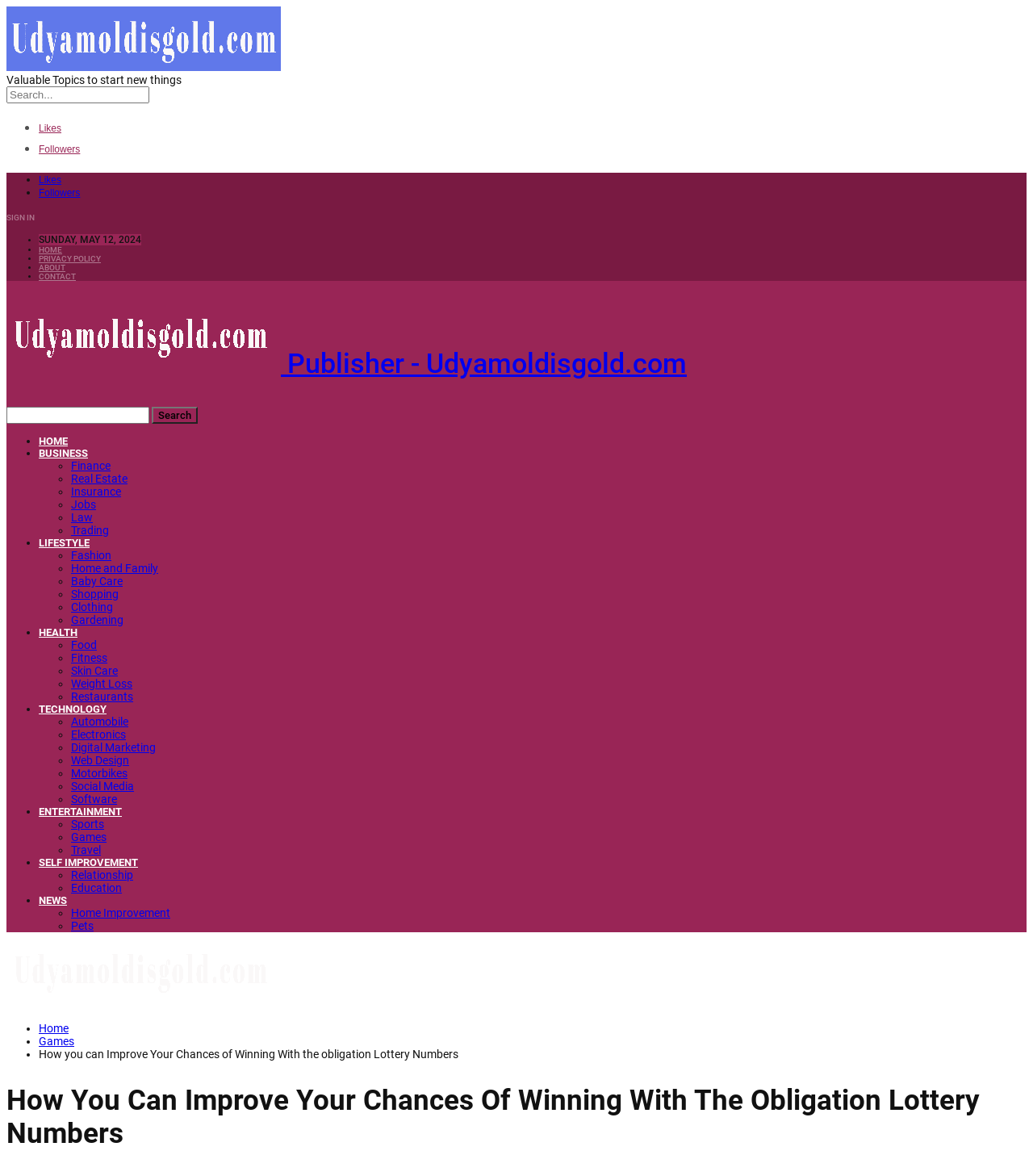Pinpoint the bounding box coordinates of the clickable area necessary to execute the following instruction: "Sign in". The coordinates should be given as four float numbers between 0 and 1, namely [left, top, right, bottom].

[0.006, 0.034, 0.034, 0.042]